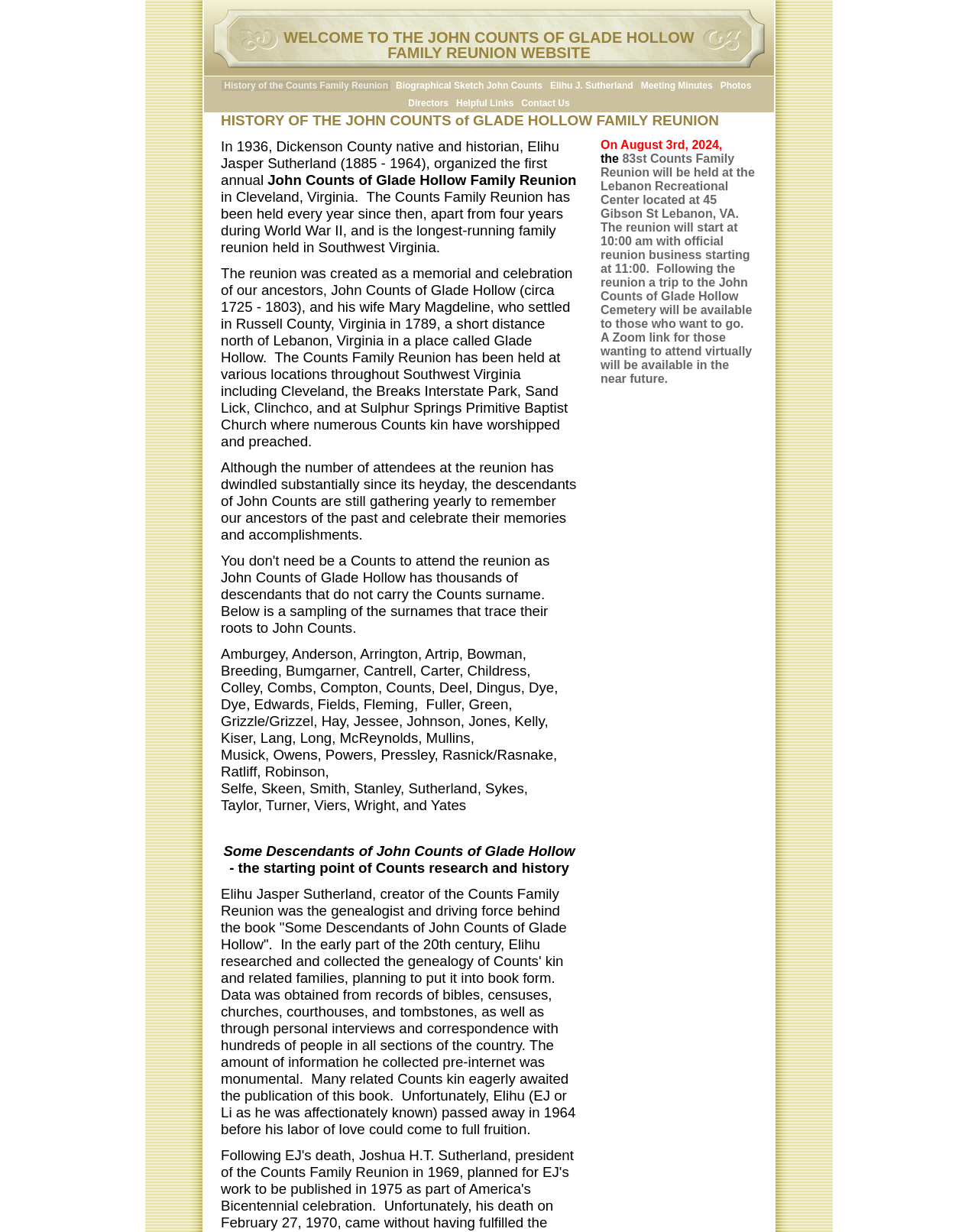Give a short answer using one word or phrase for the question:
What is the name of the family reunion website?

John Counts of Glade Hollow Family Reunion